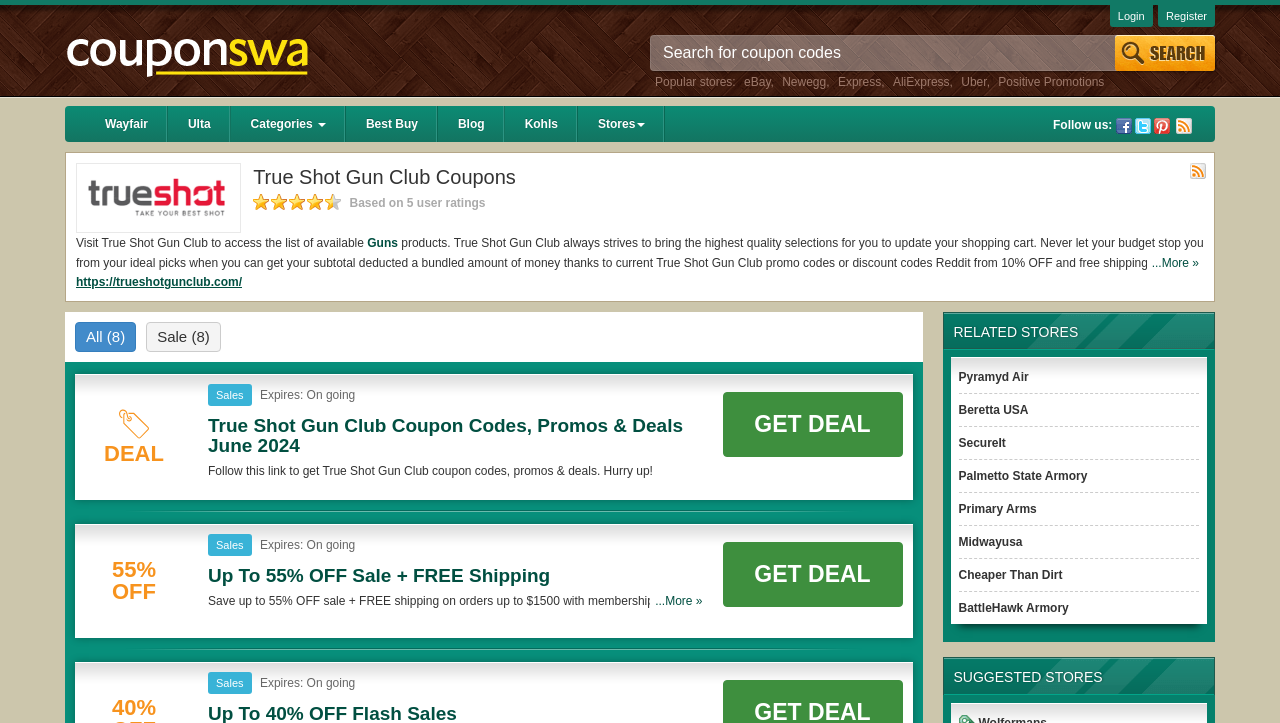Describe all visible elements and their arrangement on the webpage.

This webpage is about True Shot Gun Club Coupons, Promo Codes, and Deals. At the top, there is a search bar and a button to the right of it. Below the search bar, there are links to popular stores like eBay, Newegg, and Express. 

To the left, there is a section with a heading "True Shot Gun Club Coupons" and a description that says "Based on 5 user ratings". Below this, there is a paragraph of text that explains how to use True Shot Gun Club promo codes or discount codes to get discounts on products. 

Further down, there are two headings: "Are there valid True Shot Gun Club Coupons on Reddit?" and "Are there valid True Shot Gun Club promo codes?". Each of these sections has a brief answer and a link to Couponswa.com. 

On the right side of the page, there are links to follow the website on social media platforms like Facebook, Twitter, and Pinterest. Below this, there is a section with a heading "RELATED STORES" that lists links to other stores like Pyramyd Air, Beretta USA, and SecureIt. 

Further down, there is a section with a heading "SUGGESTED STORES" that lists links to other stores. Below this, there are several sections that display deals and promo codes for True Shot Gun Club, each with a heading, a description, and a "GET DEAL" button.